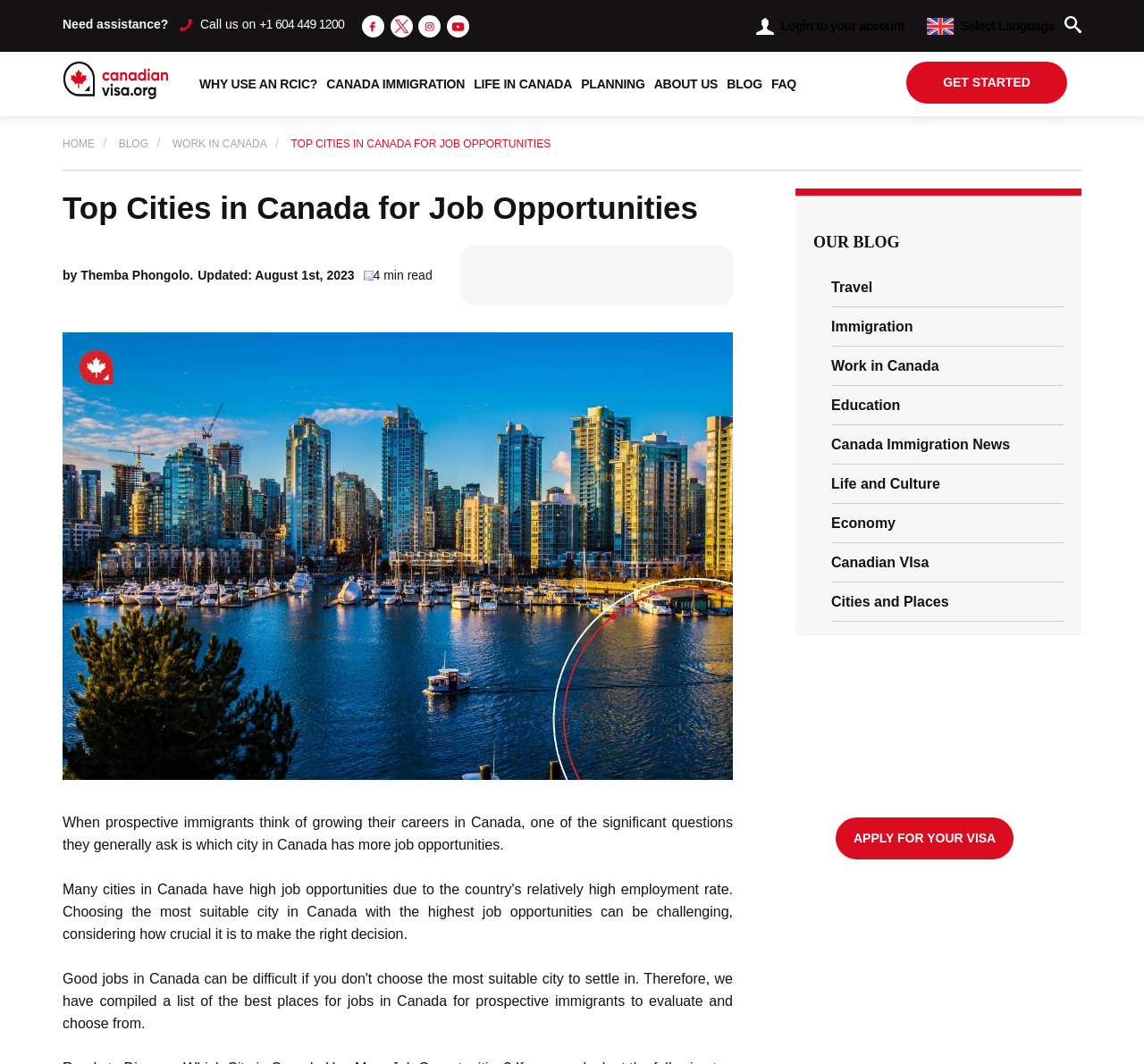Locate the bounding box coordinates of the element I should click to achieve the following instruction: "Call the phone number".

[0.227, 0.016, 0.301, 0.029]